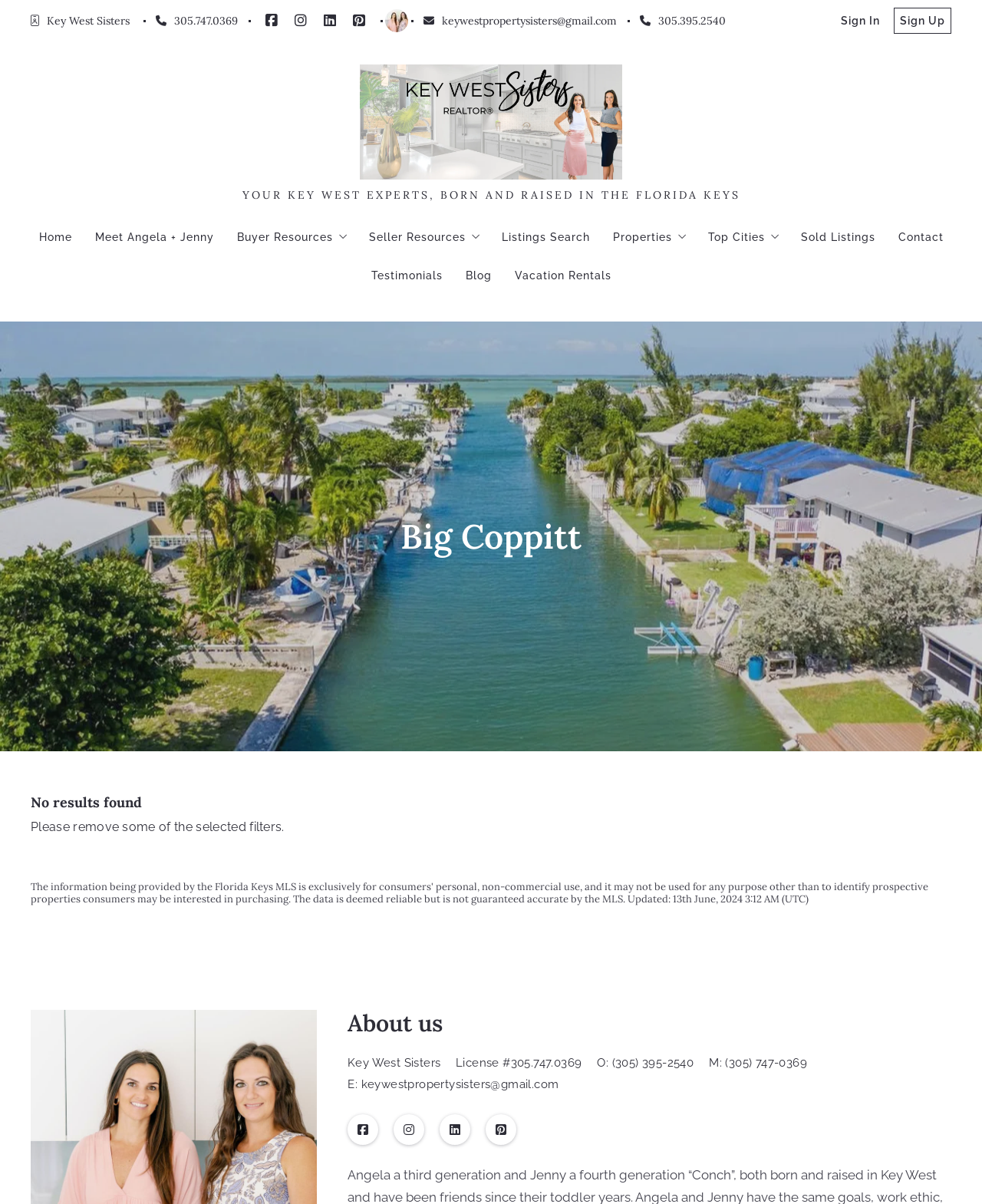Identify the bounding box coordinates of the section to be clicked to complete the task described by the following instruction: "Search for properties". The coordinates should be four float numbers between 0 and 1, formatted as [left, top, right, bottom].

[0.511, 0.184, 0.6, 0.209]